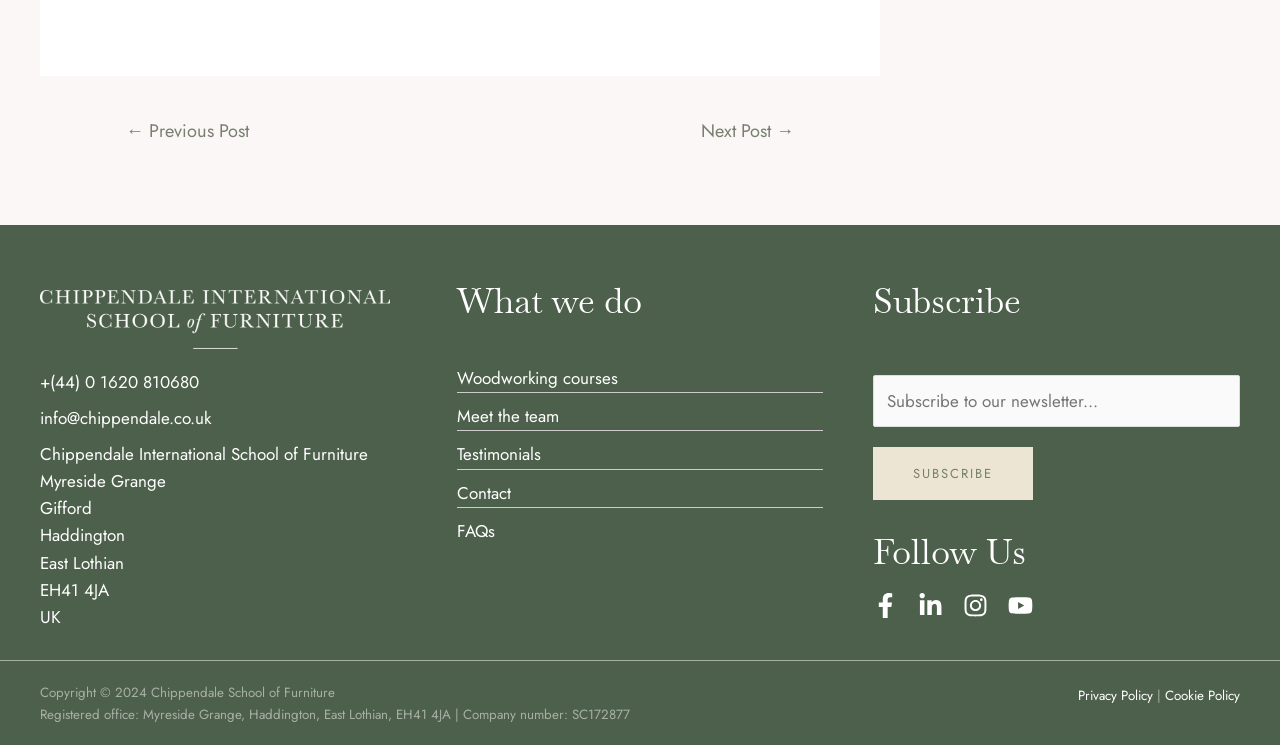How many social media platforms are listed?
Please ensure your answer to the question is detailed and covers all necessary aspects.

I counted the number of social media links in the 'Follow Us' section, which are Facebook, Linkedin, Instagram, and YouTube, so there are 4 social media platforms listed.